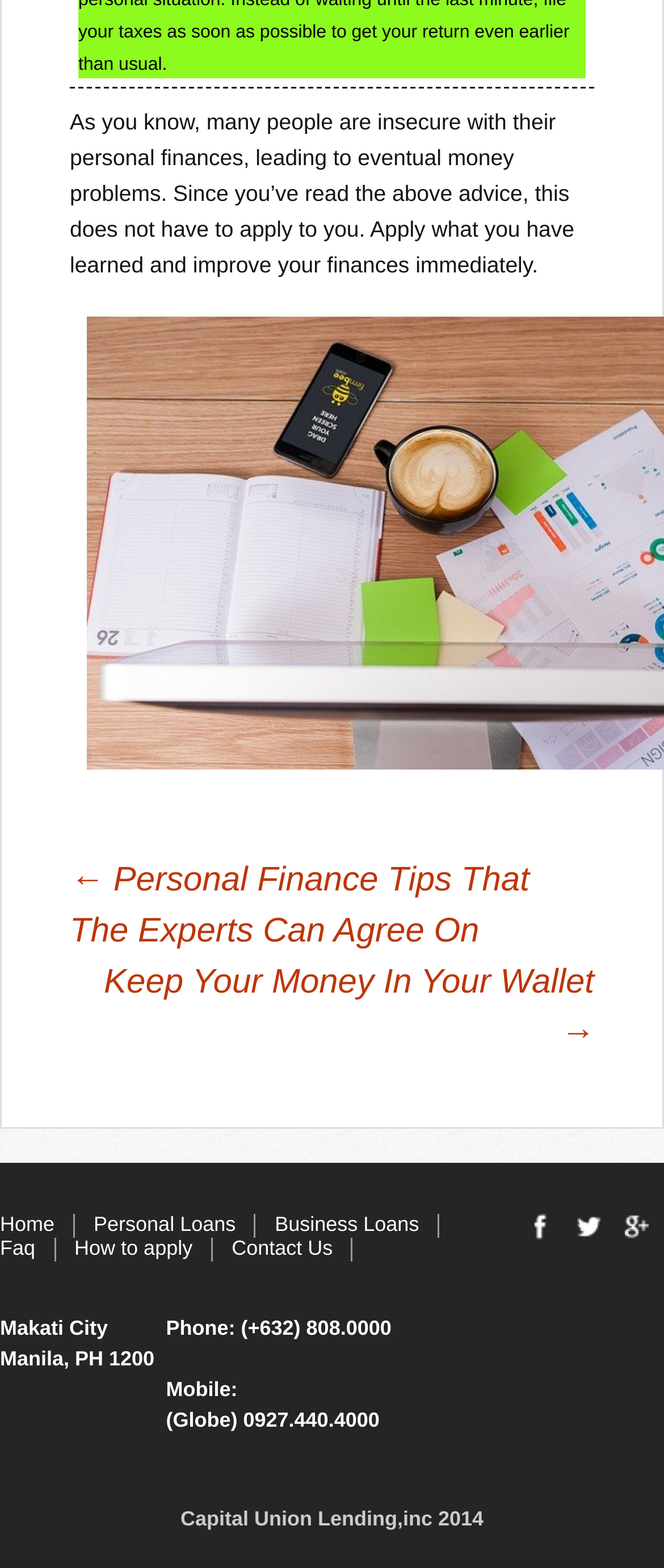Can you find the bounding box coordinates of the area I should click to execute the following instruction: "Click on 'Personal Loans'"?

[0.141, 0.773, 0.355, 0.788]